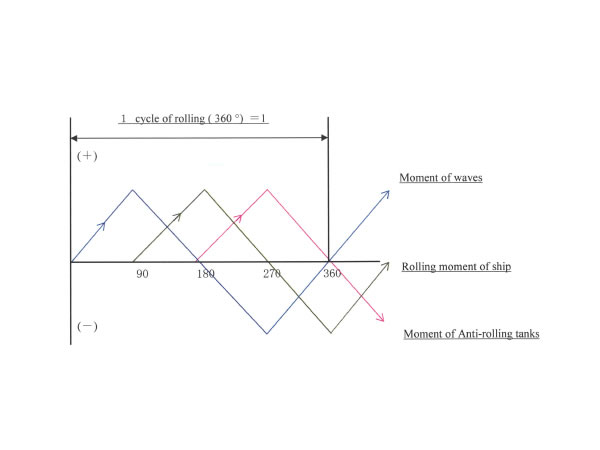Generate a complete and detailed caption for the image.

The image illustrates a phase sequence chart that visualizes the relationship between various moments acting on a ship equipped with anti-rolling tanks. The x-axis represents a complete cycle of rolling, measured in degrees from 0° to 360°, where each cycle is equivalent to 1. 

The chart features three distinct curves: 

1. **Moment of Waves** (depicted in blue), which indicates the forces exerted by external waves on the ship as the angles progress.
2. **Rolling Moment of Ship** (represented in green), showing how the ship's rolling motion varies in response to these forces.
3. **Moment of Anti-Rolling Tanks** (illustrated in red), reflecting the counteracting forces of the ship's anti-rolling mechanism.

The positive and negative sections of the y-axis denote the direction of these moments, with the chart highlighting critical points at 90°, 180°, 270°, and back to 360° to illustrate how each phase affects the rolling motion of the vessel. This diagram is essential for understanding how anti-rolling tanks function to stabilize a ship amidst varying wave conditions.